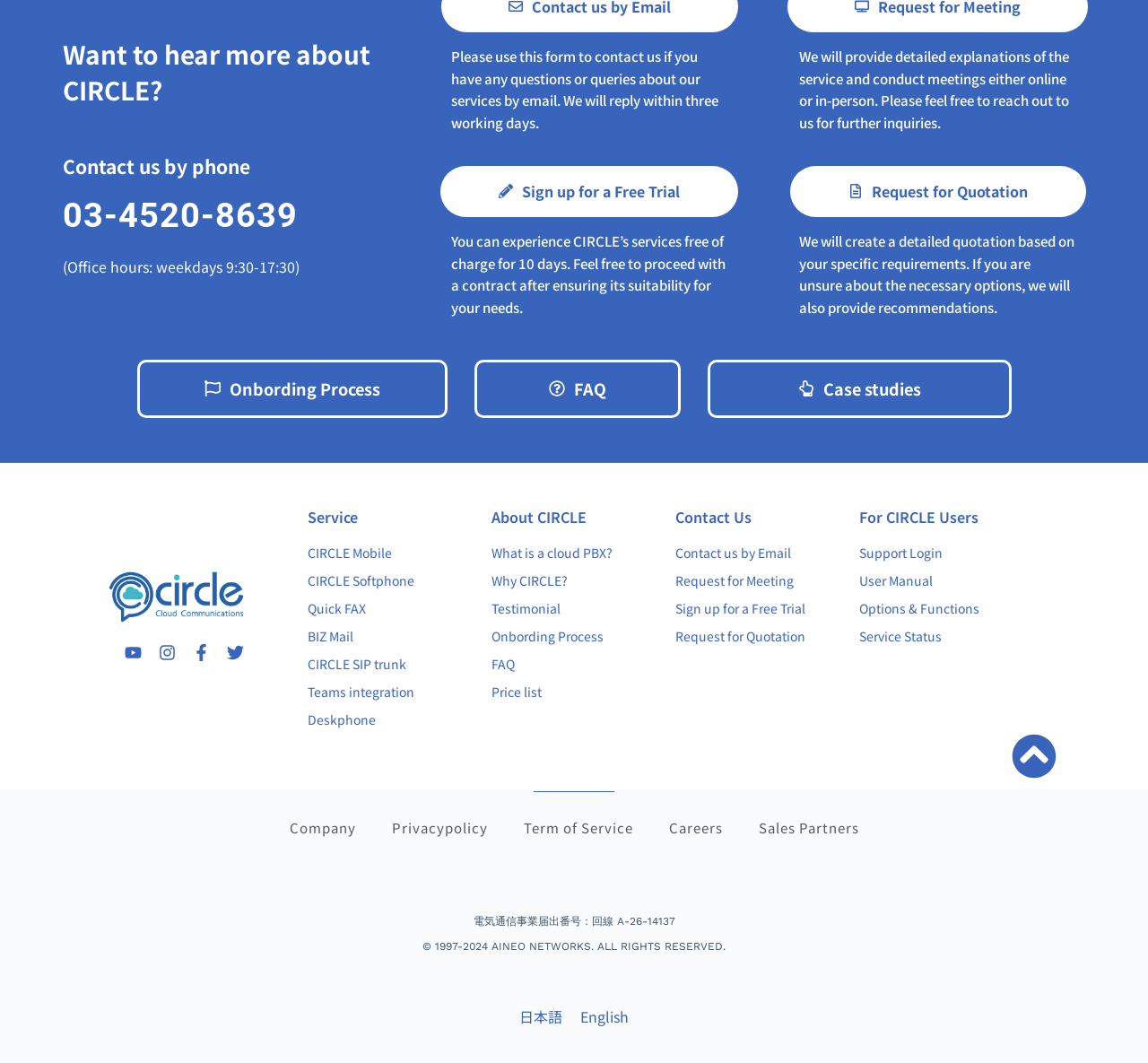How many days can you experience CIRCLE's services for free?
Based on the image, provide your answer in one word or phrase.

10 days